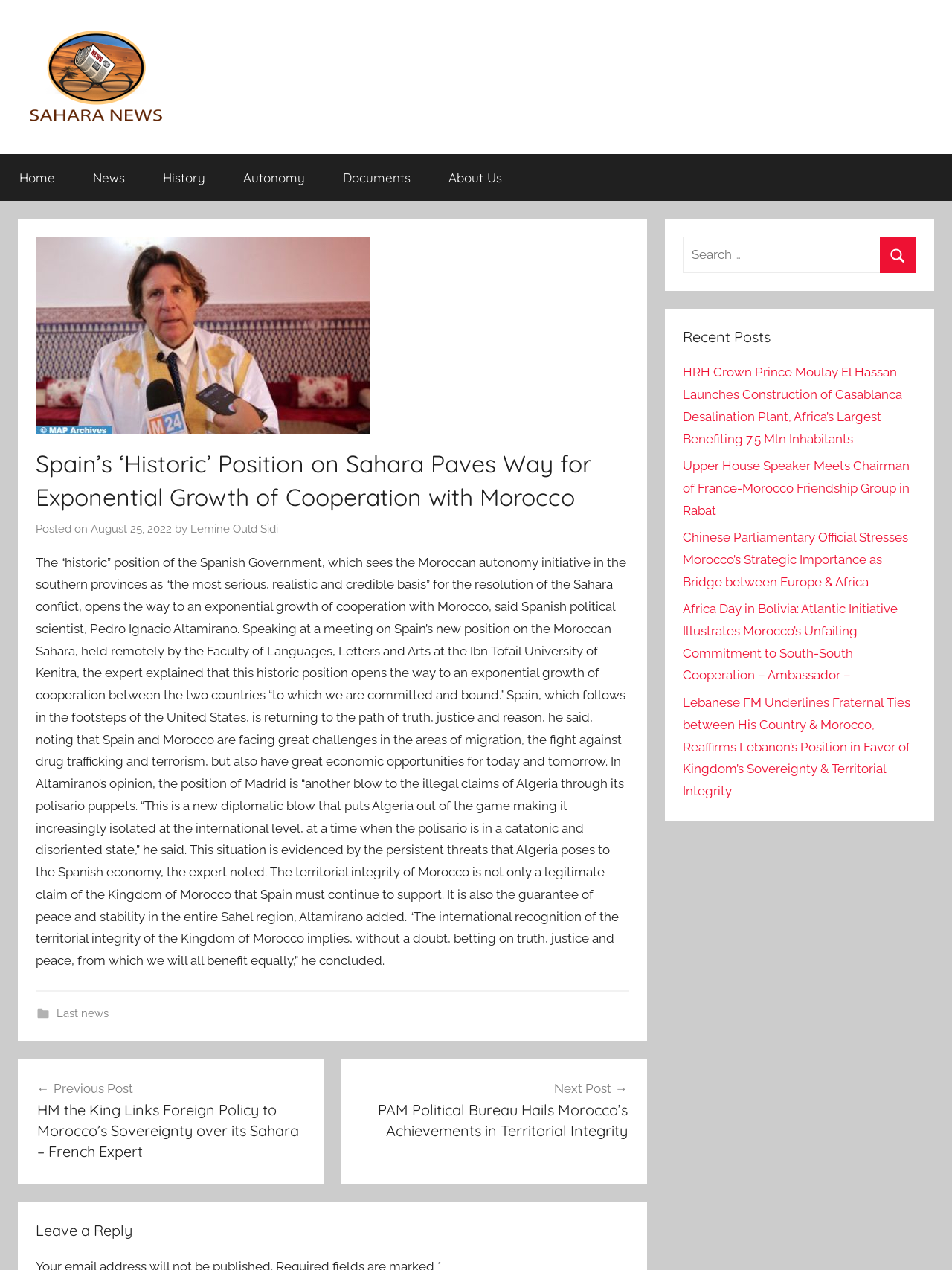Please reply with a single word or brief phrase to the question: 
What is the purpose of the search box?

To search for news articles